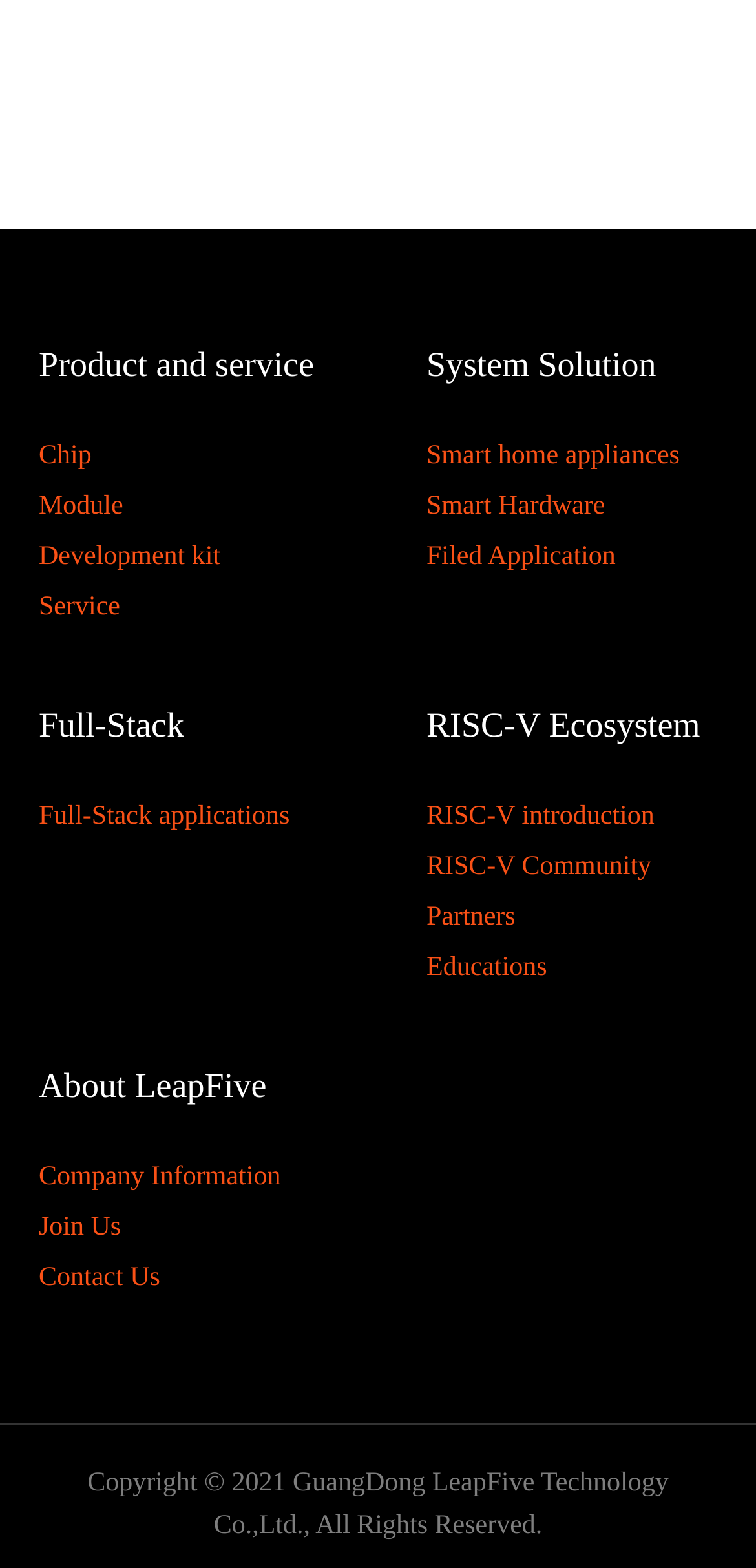Locate the bounding box coordinates of the area you need to click to fulfill this instruction: 'Contact Us'. The coordinates must be in the form of four float numbers ranging from 0 to 1: [left, top, right, bottom].

[0.051, 0.803, 0.212, 0.828]